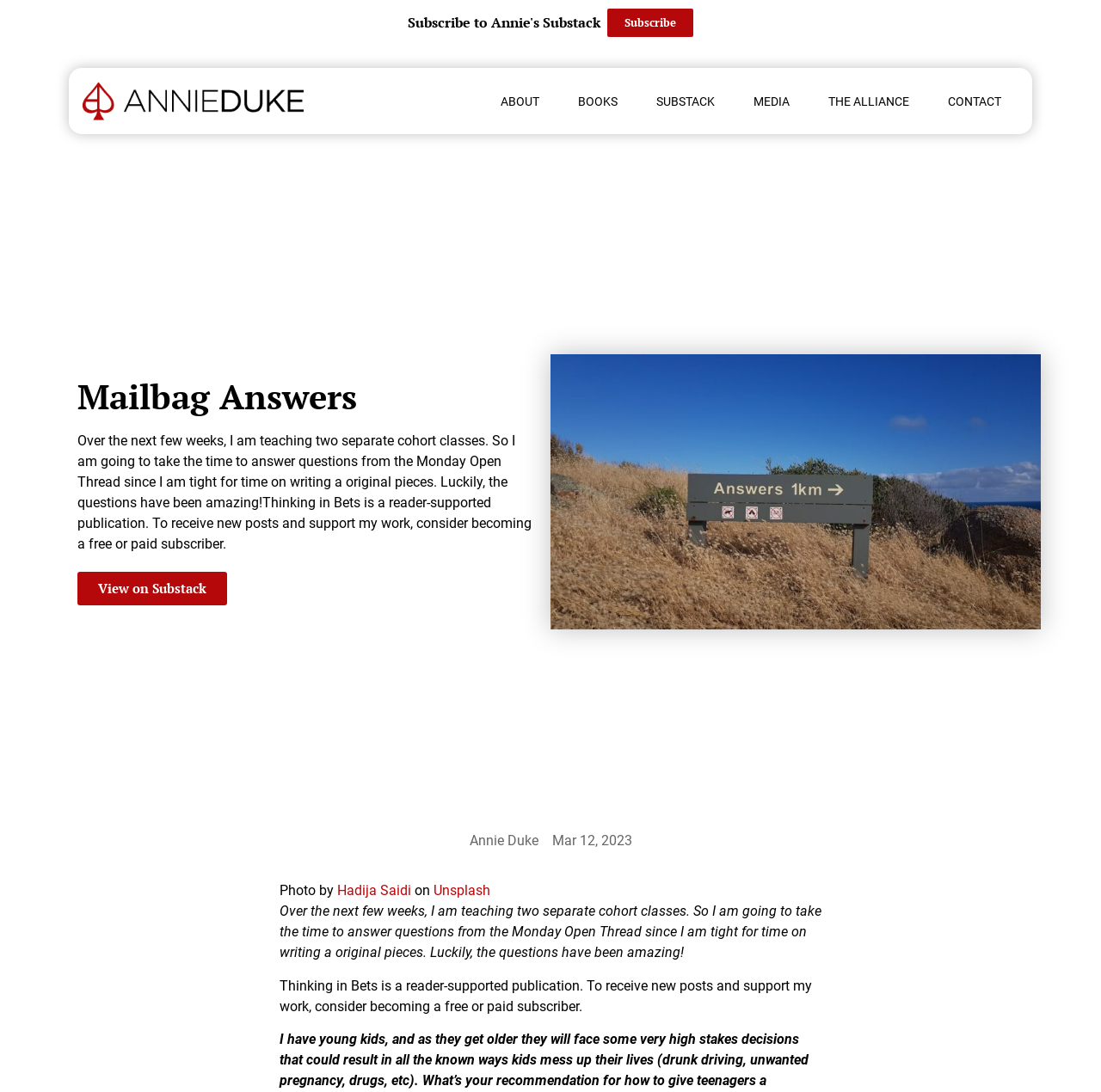Provide your answer to the question using just one word or phrase: What is the date of the post?

Mar 12, 2023